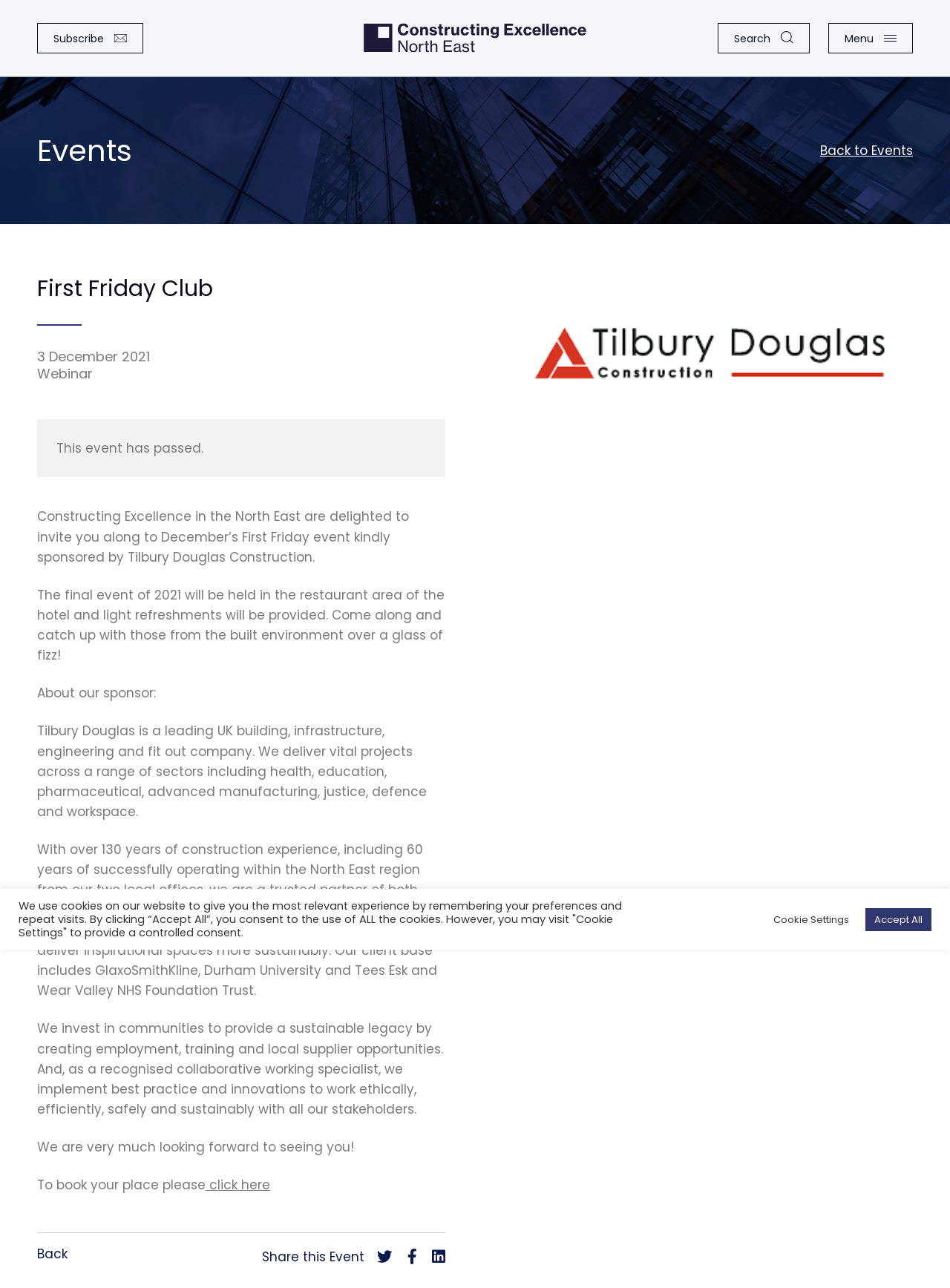What is the name of the organization hosting the event?
Examine the webpage screenshot and provide an in-depth answer to the question.

I found the name of the organization hosting the event by reading the static text element that says 'Constructing Excellence in the North East are delighted to invite you along to December’s First Friday event...' which is located at the top of the page, below the heading 'First Friday Club'.